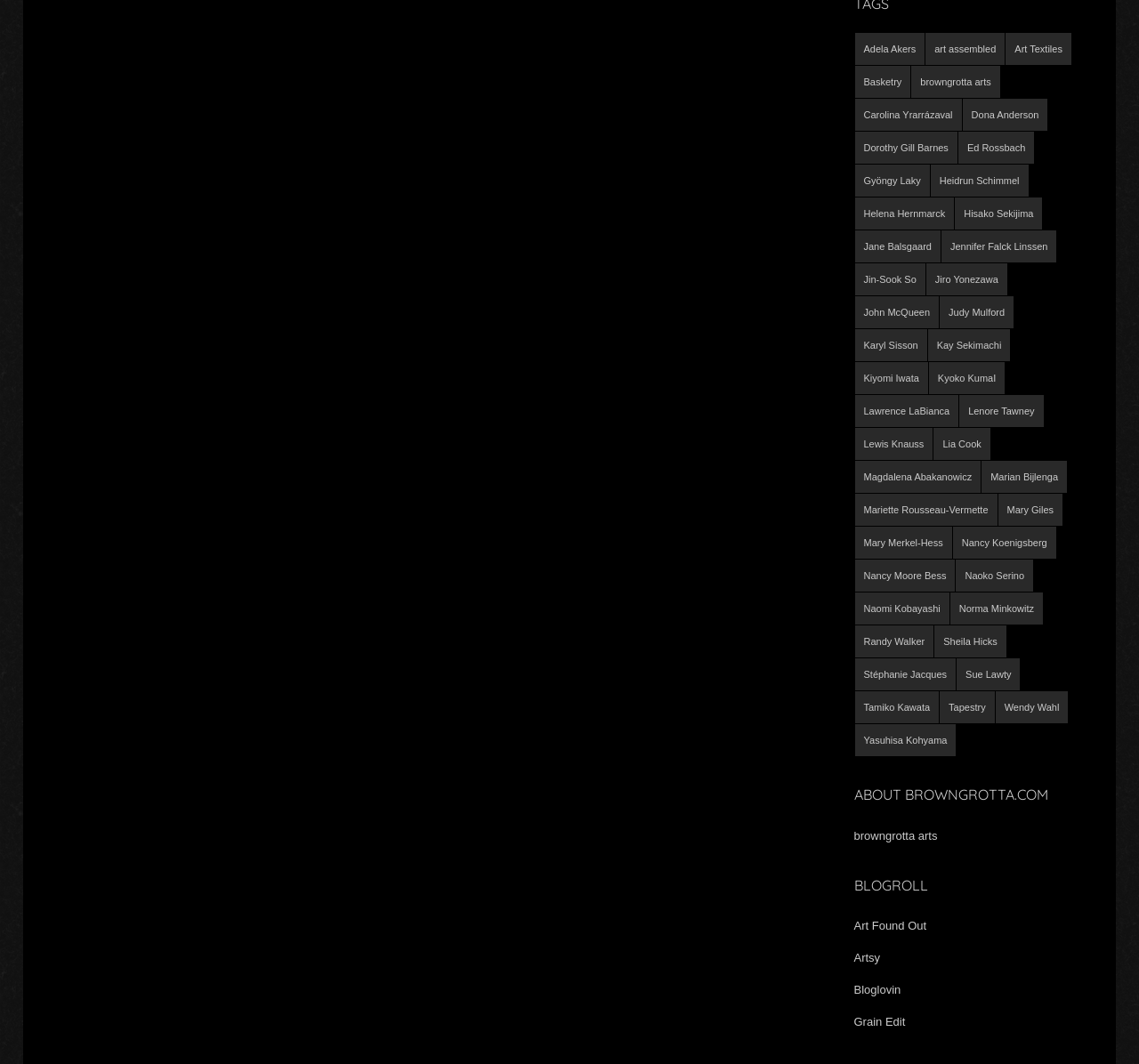Can you determine the bounding box coordinates of the area that needs to be clicked to fulfill the following instruction: "Explore Art Found Out"?

[0.75, 0.864, 0.813, 0.876]